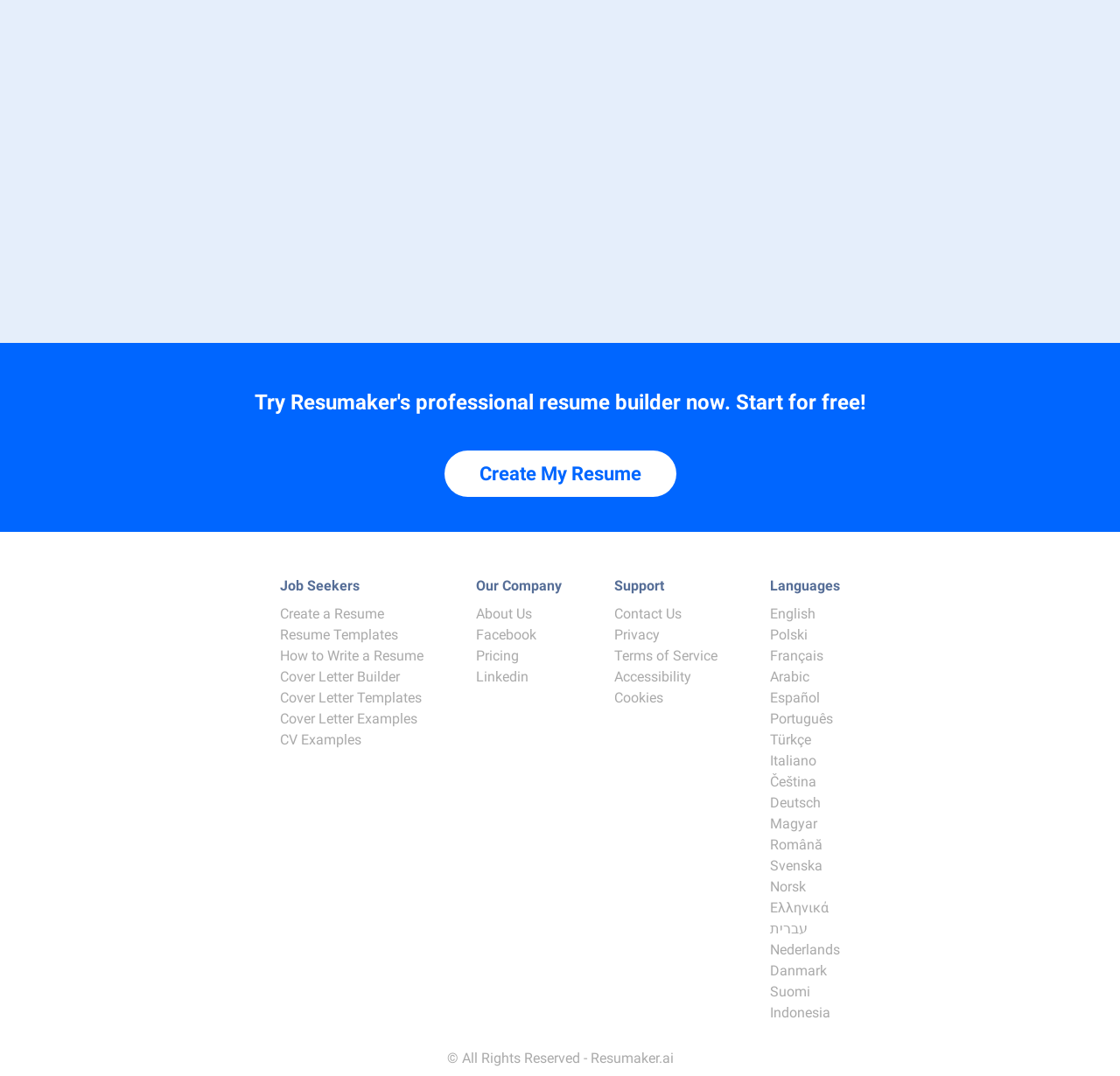How many language options are available on this website?
Refer to the image and offer an in-depth and detailed answer to the question.

I counted the number of language links under the 'Languages' heading, and there are 20 options available, including English, Polski, Français, Arabic, Español, and many others.